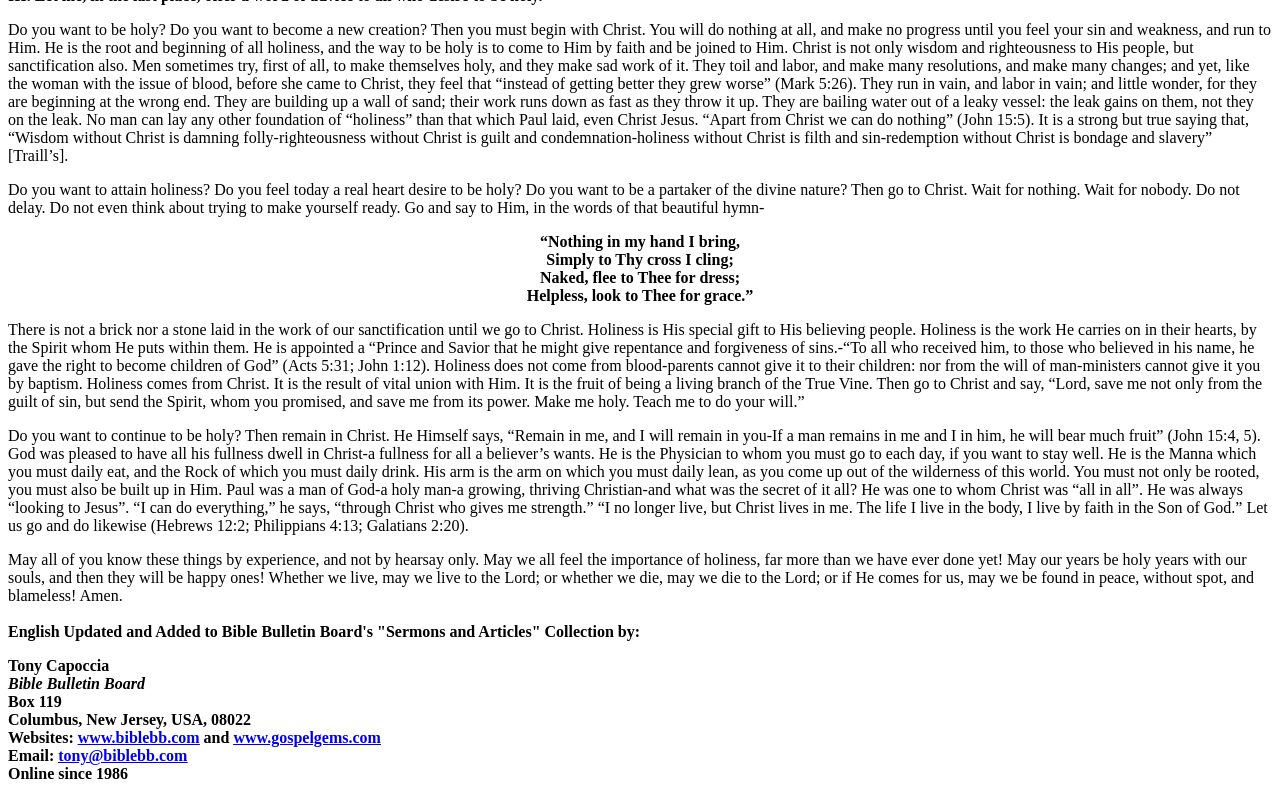Using the given element description, provide the bounding box coordinates (top-left x, top-left y, bottom-right x, bottom-right y) for the corresponding UI element in the screenshot: www.biblebb.com

[0.061, 0.909, 0.156, 0.931]